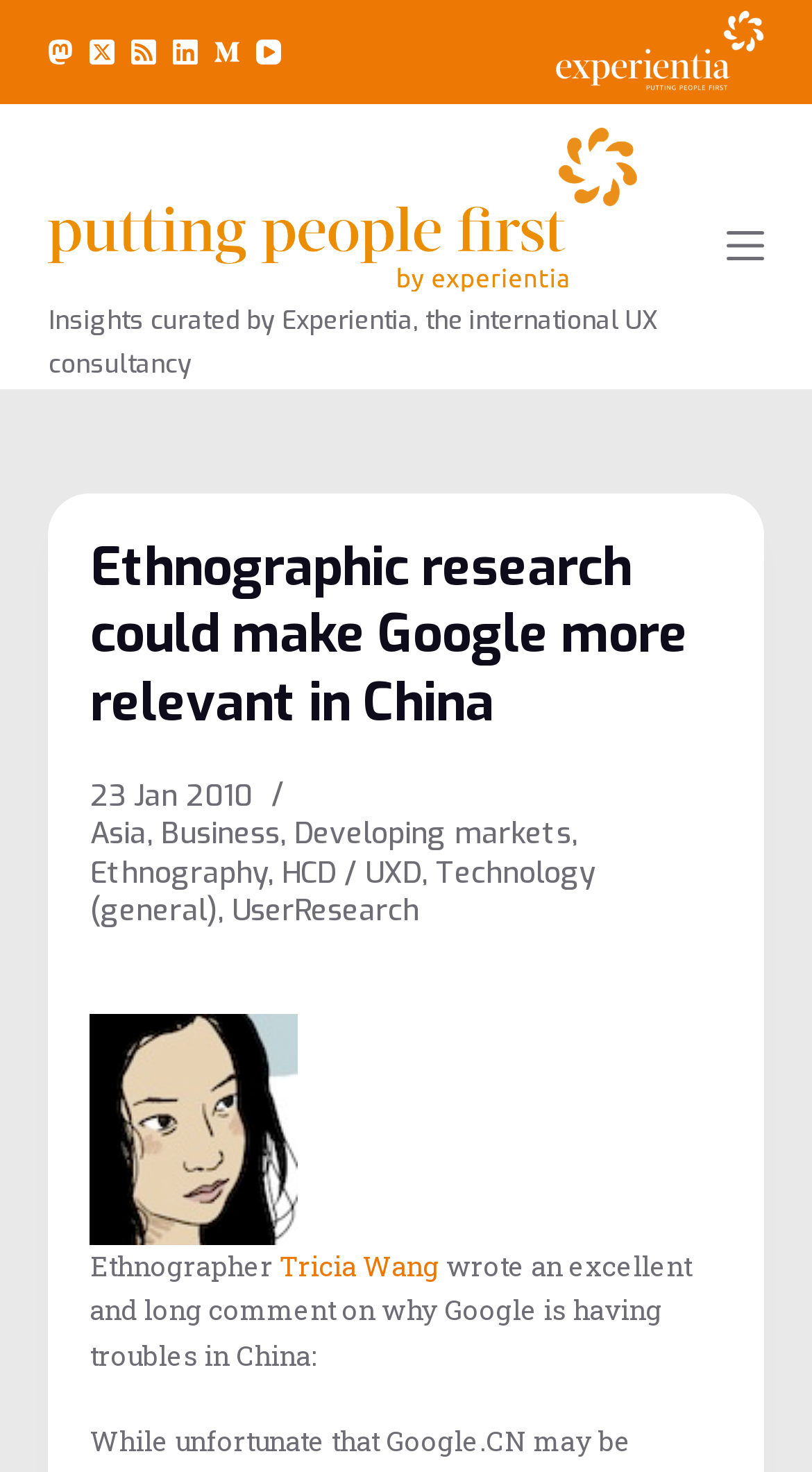Highlight the bounding box coordinates of the region I should click on to meet the following instruction: "Read the blog".

None